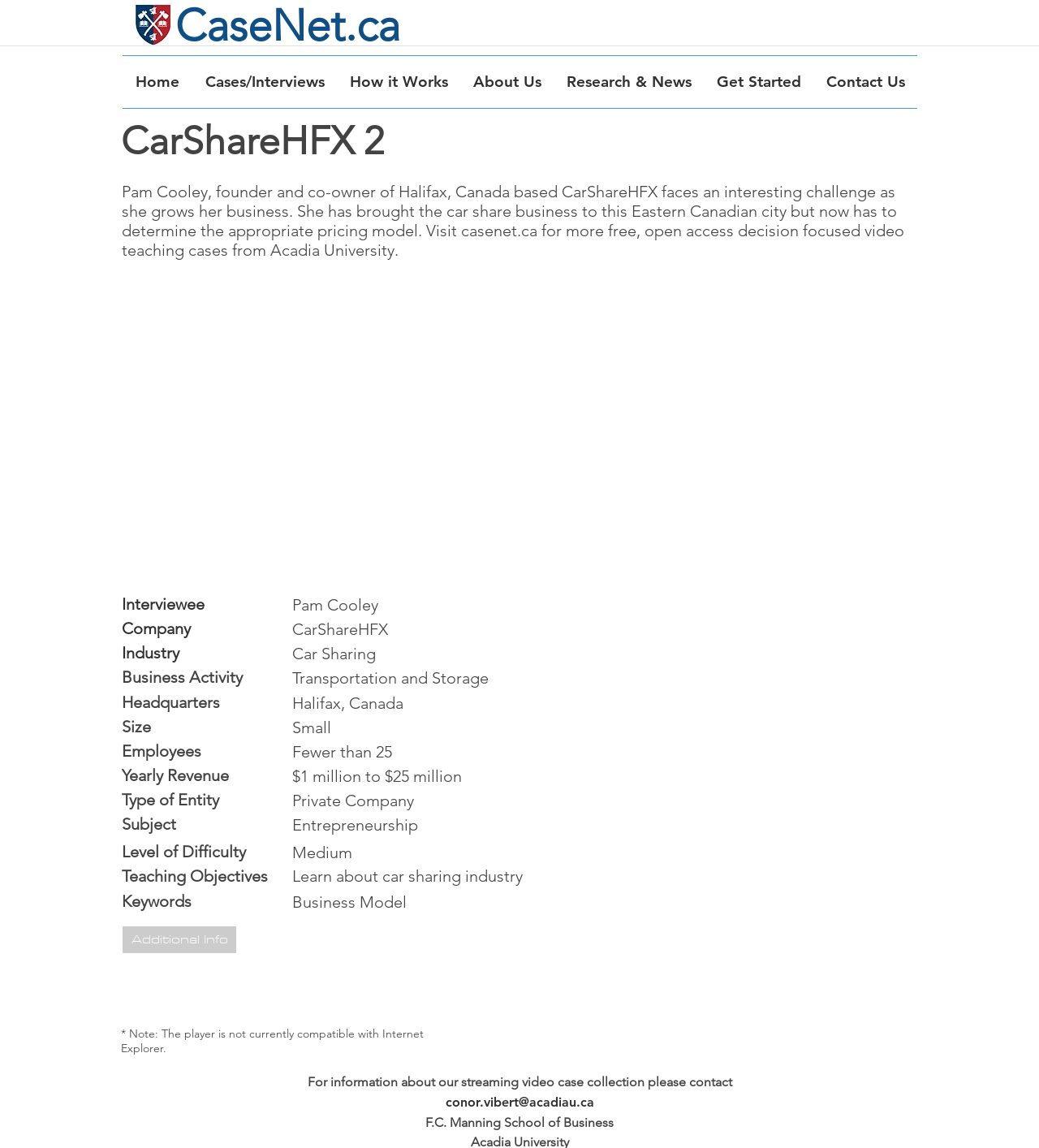Please specify the bounding box coordinates of the clickable region necessary for completing the following instruction: "Learn about CarShareHFX". The coordinates must consist of four float numbers between 0 and 1, i.e., [left, top, right, bottom].

[0.116, 0.103, 0.881, 0.143]